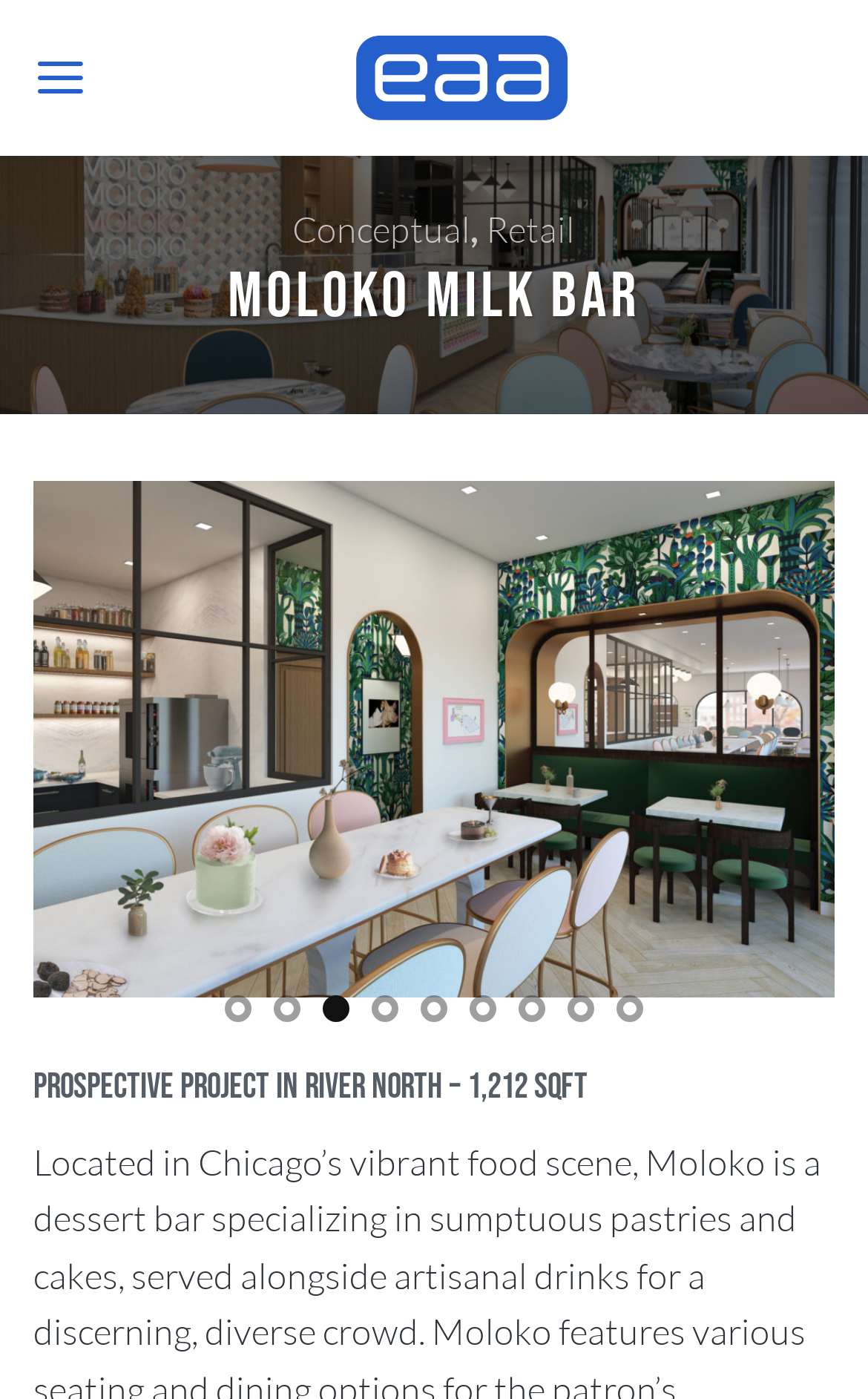Determine the bounding box for the HTML element described here: "aria-label="Search"". The coordinates should be given as [left, top, right, bottom] with each number being a float between 0 and 1.

None